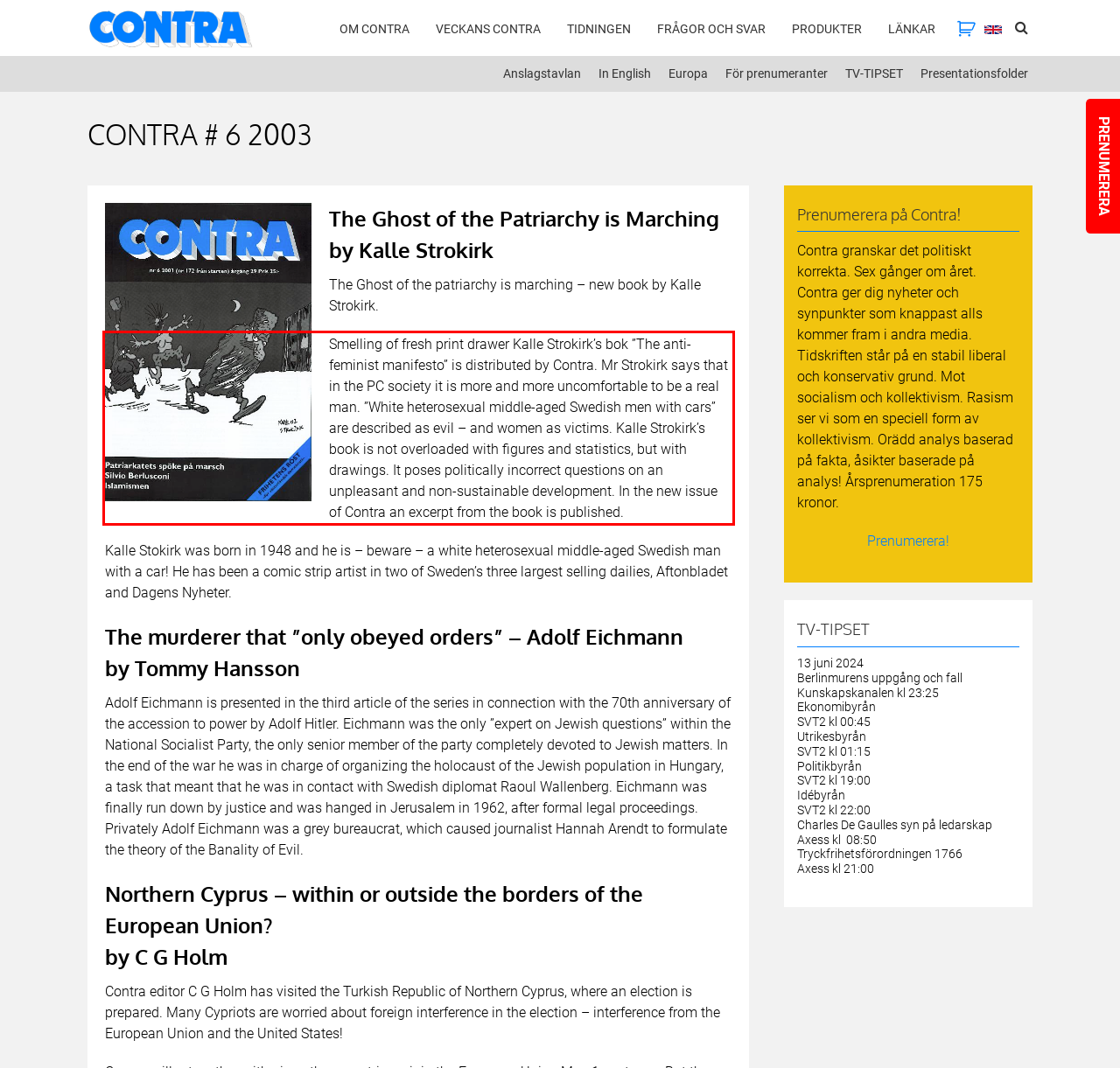Locate the red bounding box in the provided webpage screenshot and use OCR to determine the text content inside it.

Smelling of fresh print drawer Kalle Strokirk’s bok ”The anti-feminist manifesto” is distributed by Contra. Mr Strokirk says that in the PC society it is more and more uncomfortable to be a real man. ”White heterosexual middle-aged Swedish men with cars” are described as evil – and women as victims. Kalle Strokirk’s book is not overloaded with figures and statistics, but with drawings. It poses politically incorrect questions on an unpleasant and non-sustainable development. In the new issue of Contra an excerpt from the book is published.